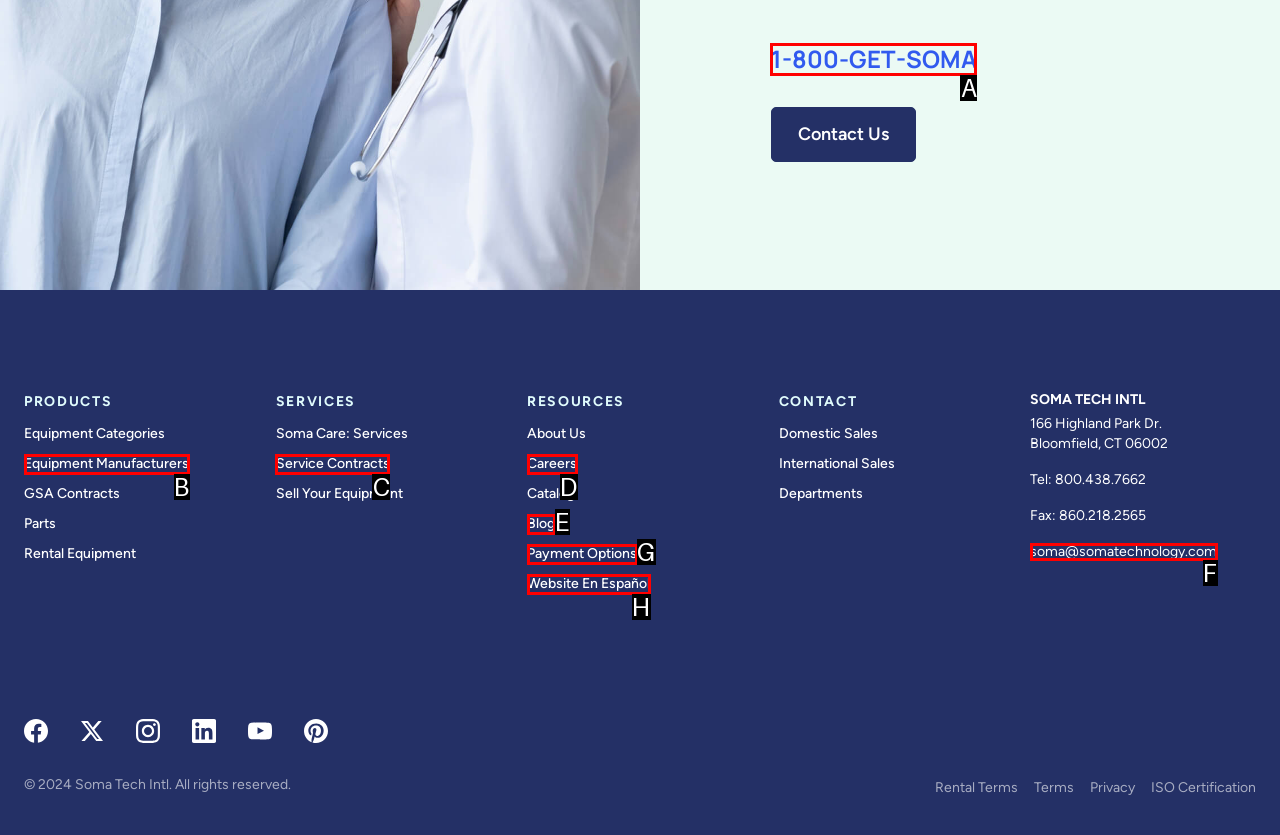Which HTML element among the options matches this description: Dectron dehumidifiers? Answer with the letter representing your choice.

None